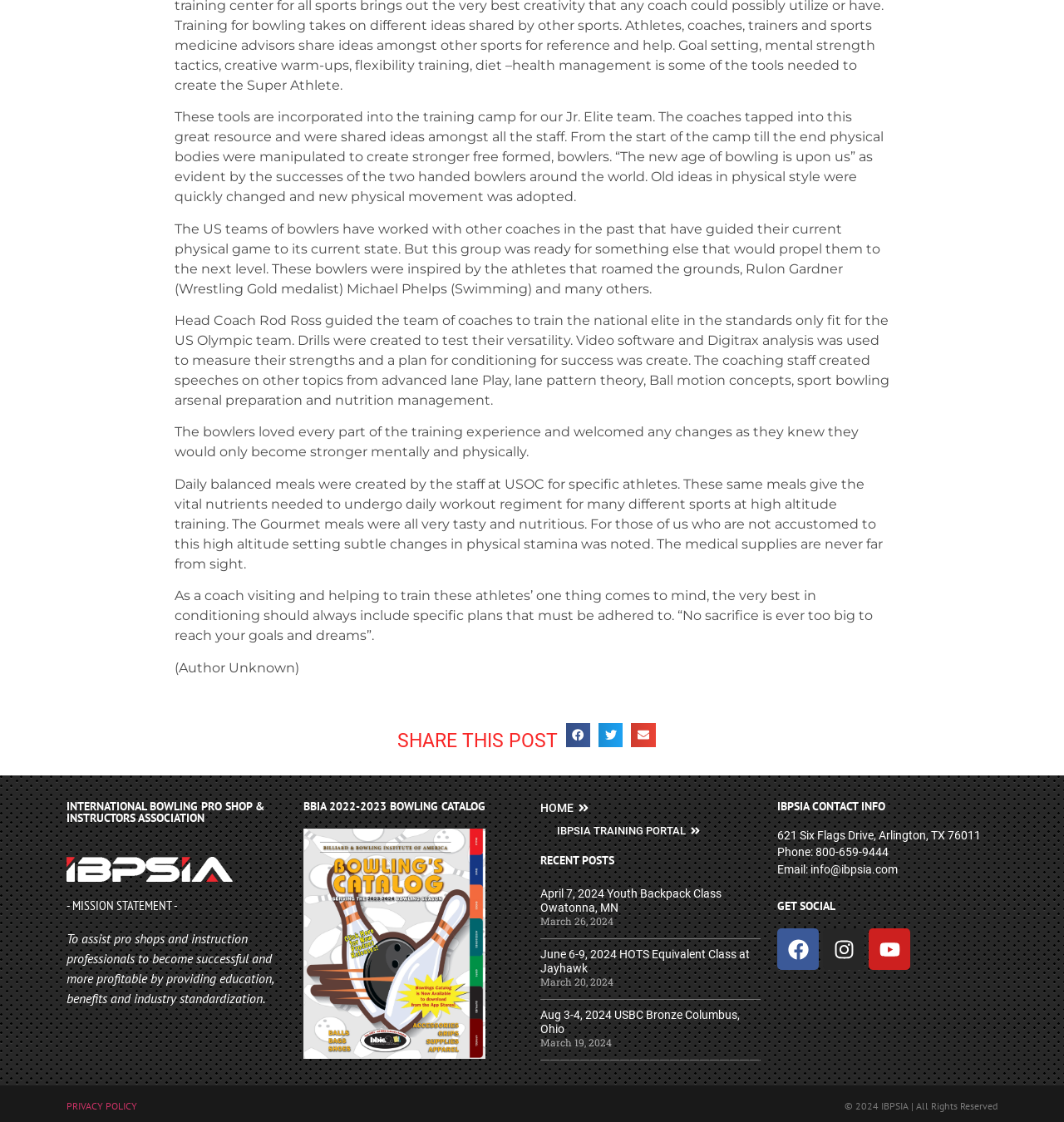Provide the bounding box coordinates for the specified HTML element described in this description: "BBIA 2022-2023 Bowling Catalog". The coordinates should be four float numbers ranging from 0 to 1, in the format [left, top, right, bottom].

[0.285, 0.712, 0.456, 0.725]